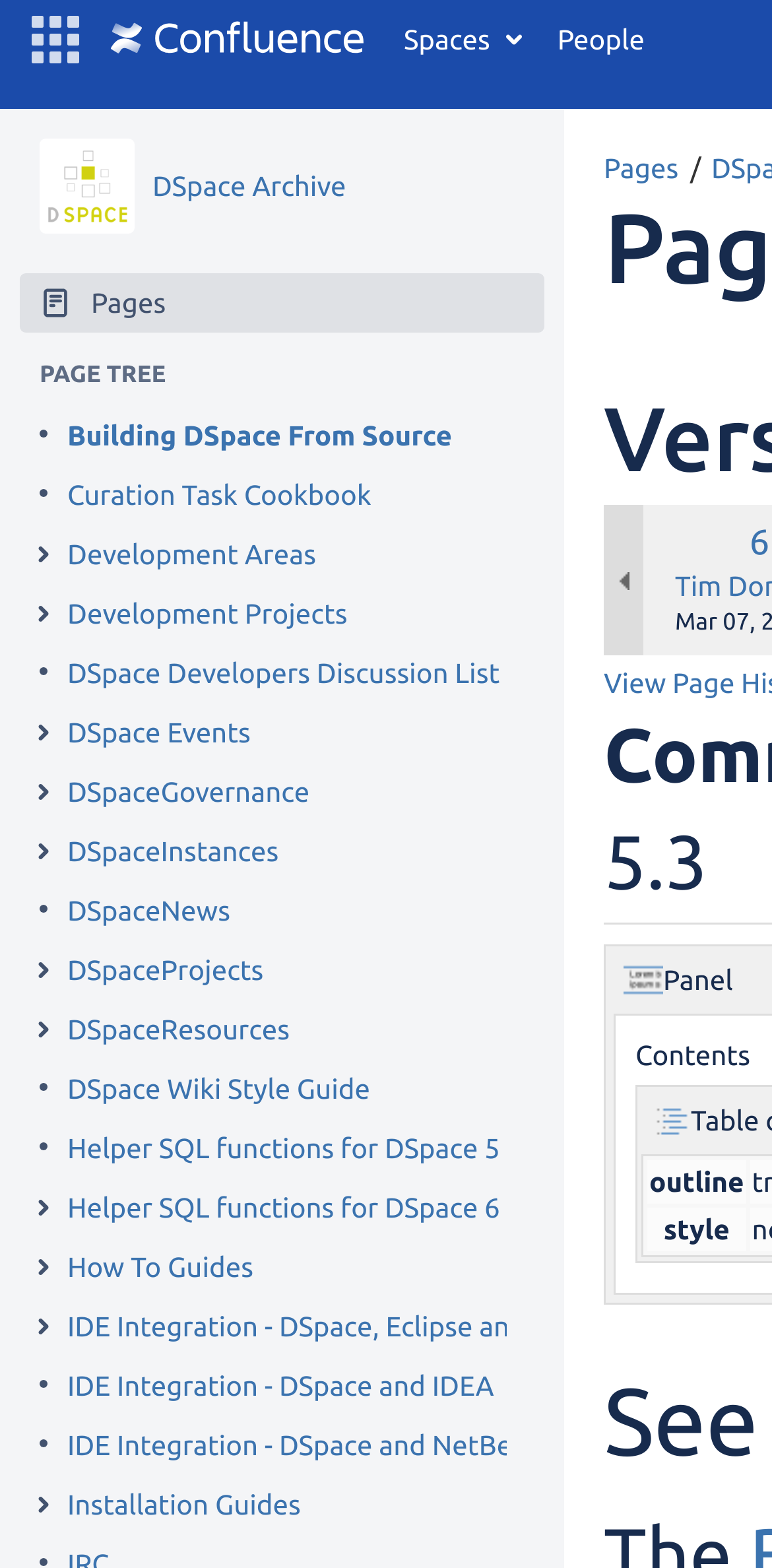By analyzing the image, answer the following question with a detailed response: How many links are there in the page tree?

I counted the number of links under the 'PAGE TREE' heading, starting from 'Building DSpace From Source' to 'IDE Integration - DSpace and NetBeans', and found 24 links in total.